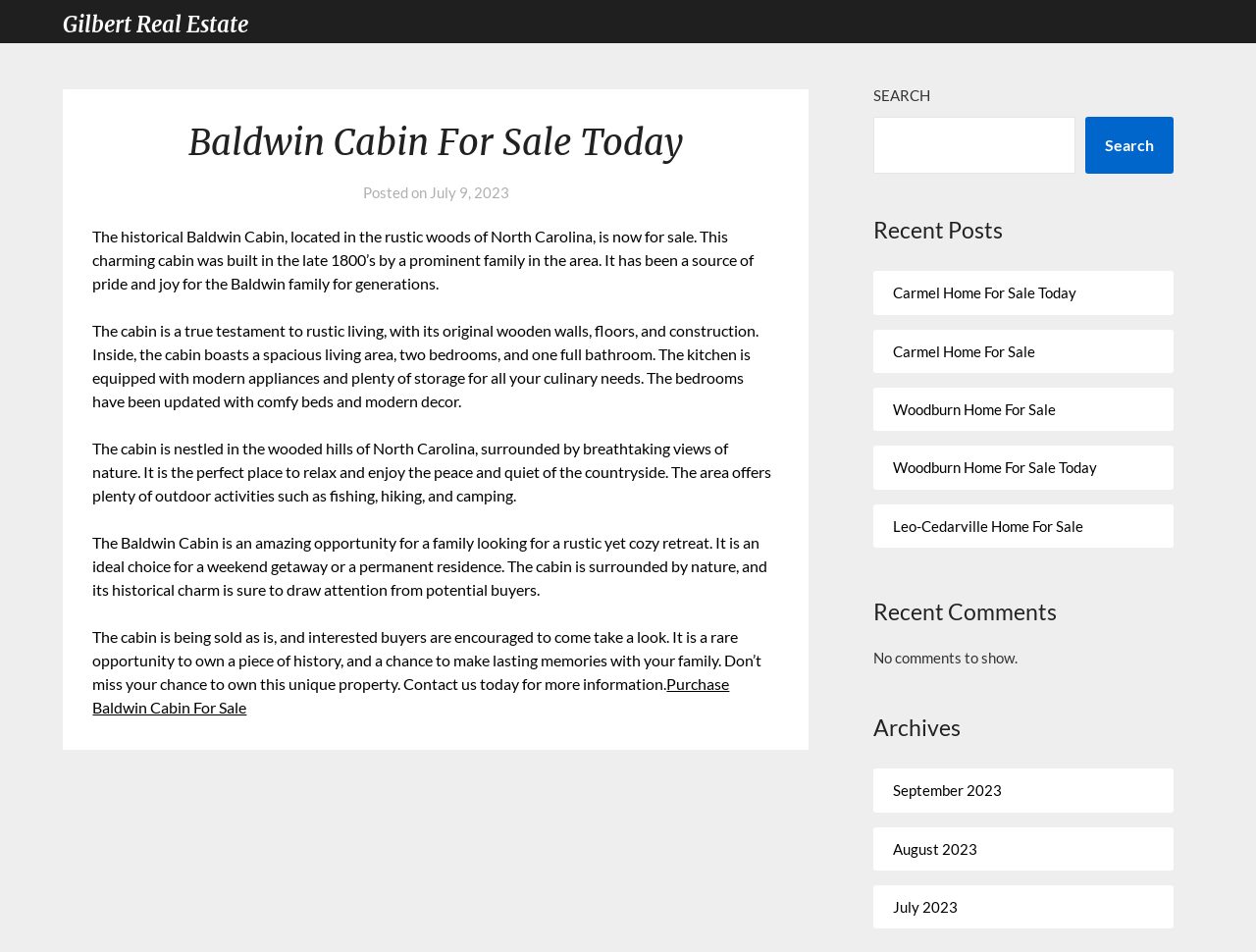Extract the primary header of the webpage and generate its text.

Baldwin Cabin For Sale Today